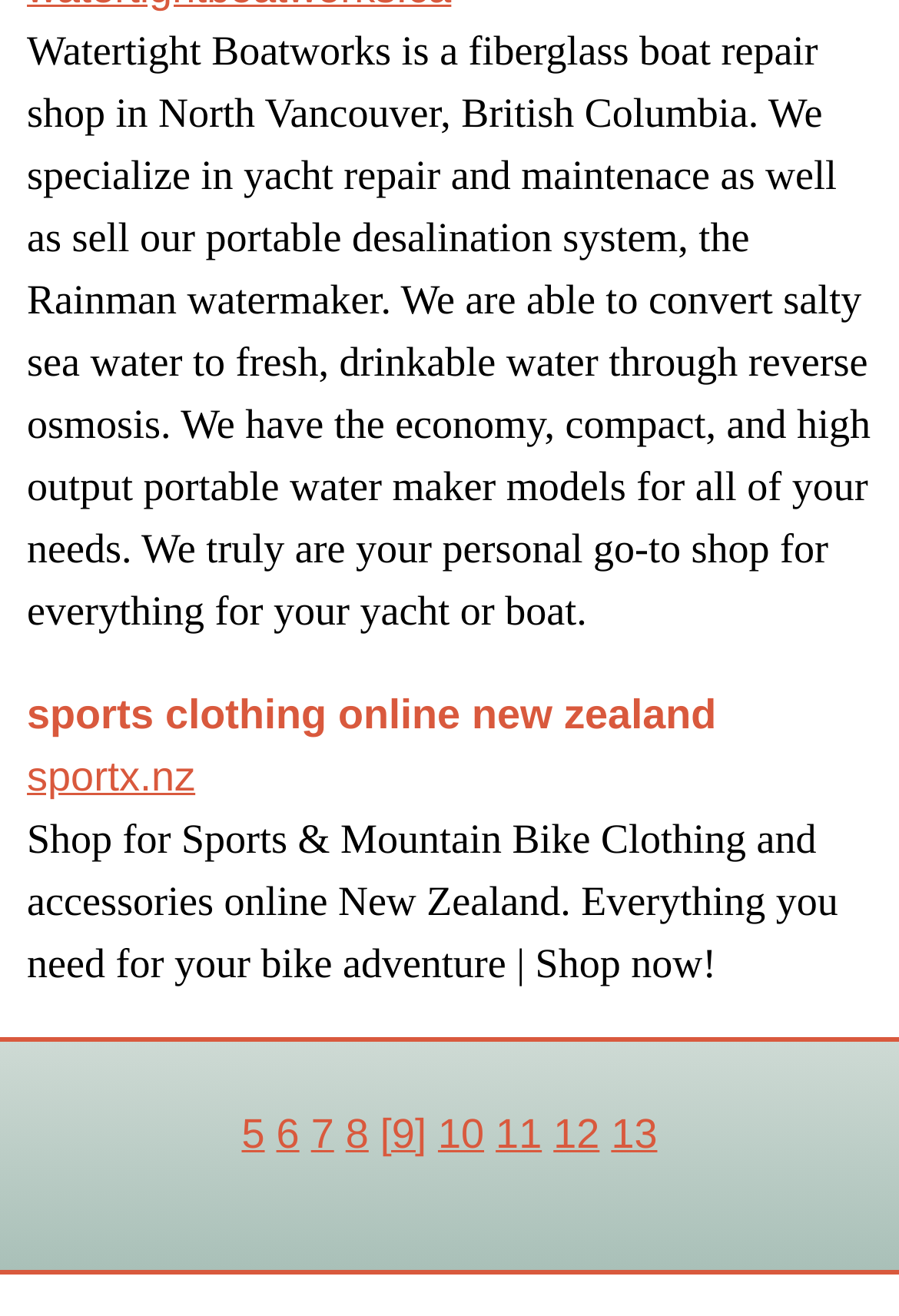Using the element description: "13", determine the bounding box coordinates. The coordinates should be in the format [left, top, right, bottom], with values between 0 and 1.

[0.68, 0.843, 0.731, 0.878]